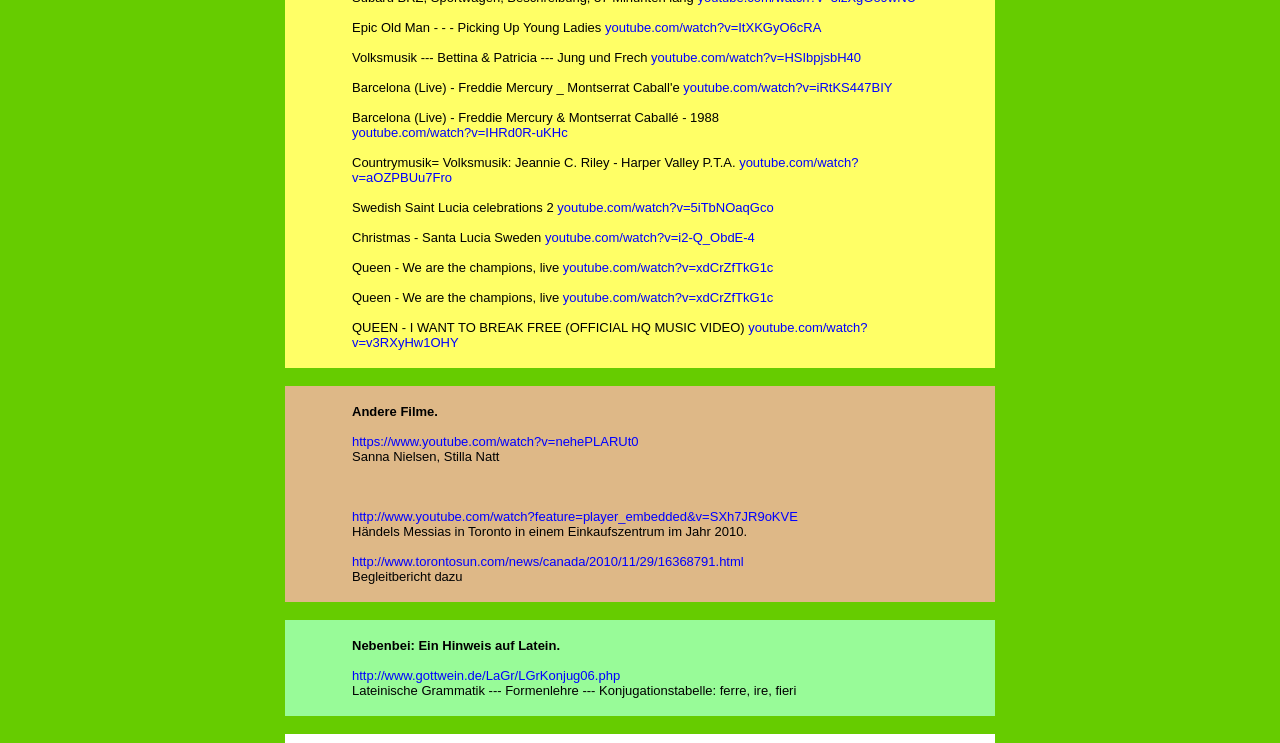Can you find the bounding box coordinates of the area I should click to execute the following instruction: "Click the link to watch Epic Old Man picking up young ladies on YouTube"?

[0.473, 0.027, 0.642, 0.047]